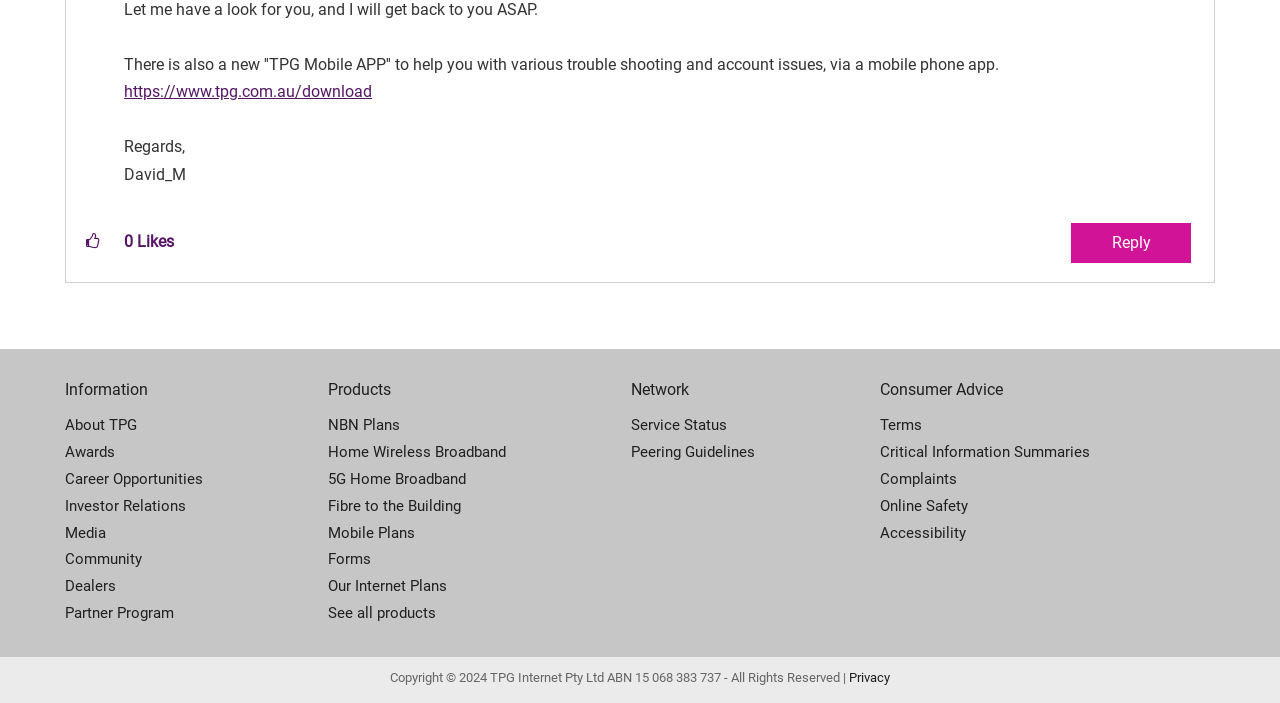Specify the bounding box coordinates of the area to click in order to execute this command: 'Reply to the post'. The coordinates should consist of four float numbers ranging from 0 to 1, and should be formatted as [left, top, right, bottom].

[0.837, 0.317, 0.93, 0.374]